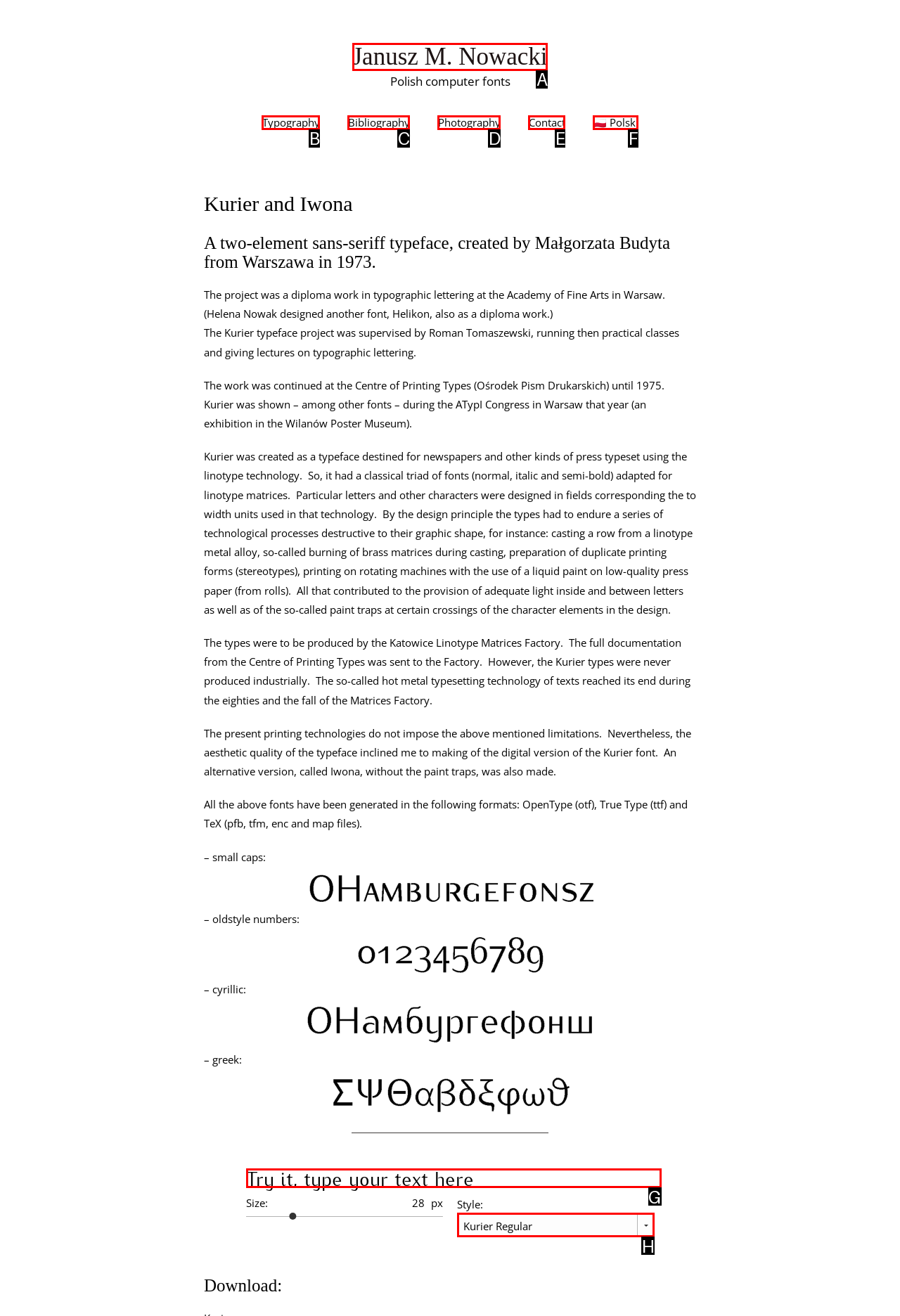Given the instruction: Select a font style from the dropdown menu, which HTML element should you click on?
Answer with the letter that corresponds to the correct option from the choices available.

H